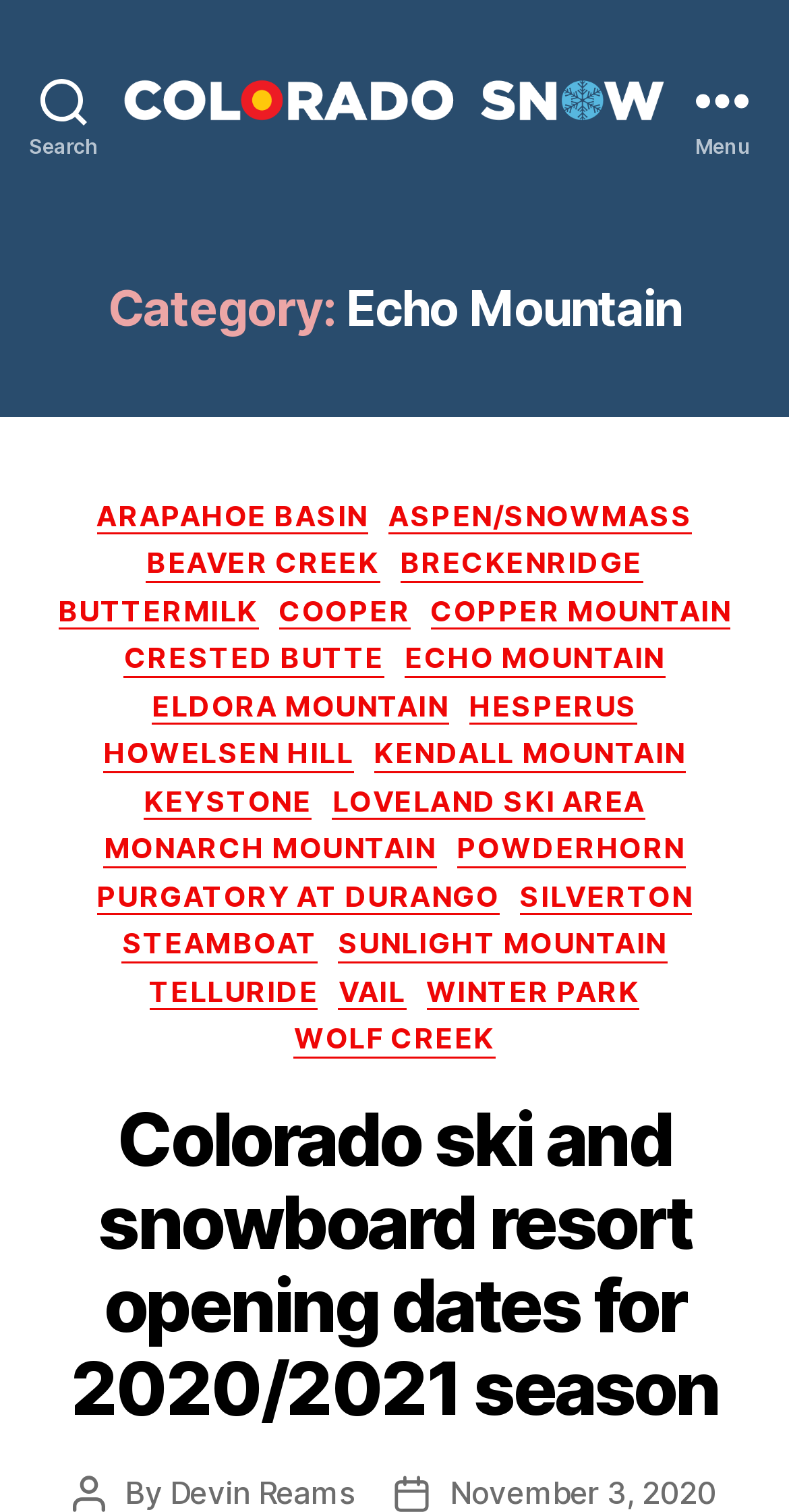Generate the main heading text from the webpage.

Category: Echo Mountain